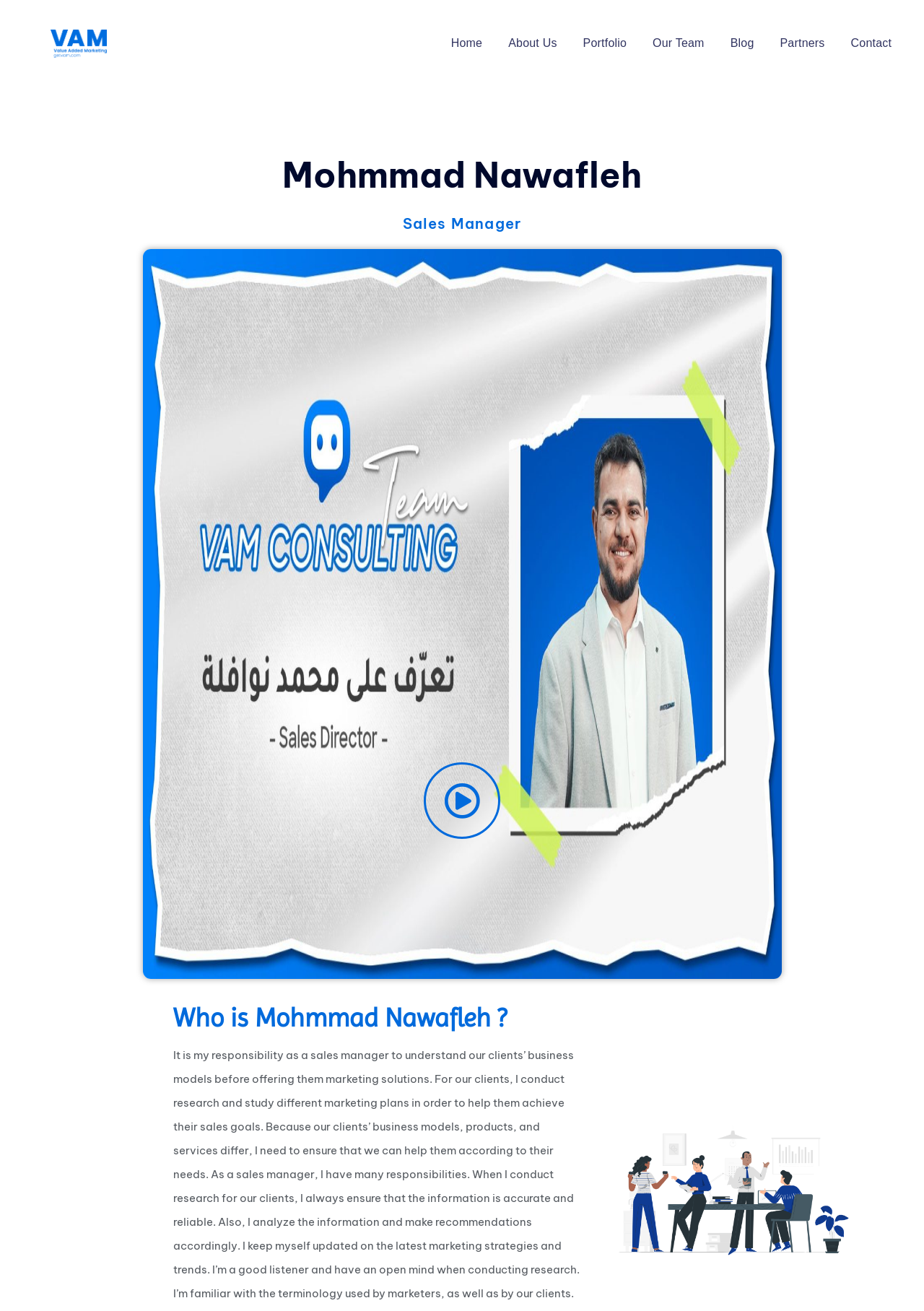Identify the bounding box coordinates of the specific part of the webpage to click to complete this instruction: "read about Mohmmad Nawafleh".

[0.039, 0.115, 0.961, 0.152]